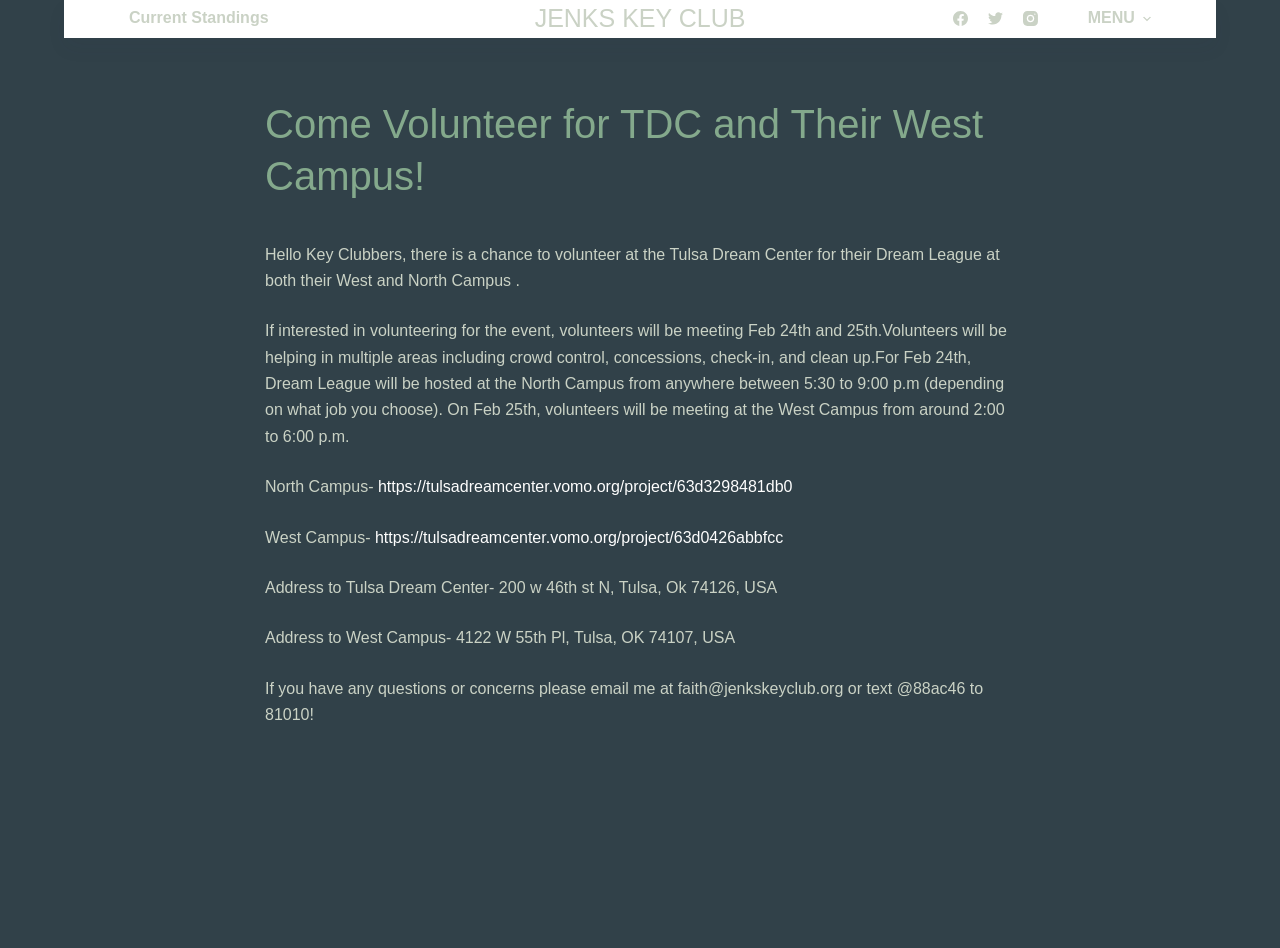Provide a brief response in the form of a single word or phrase:
What is the name of the club?

Jenks Key Club